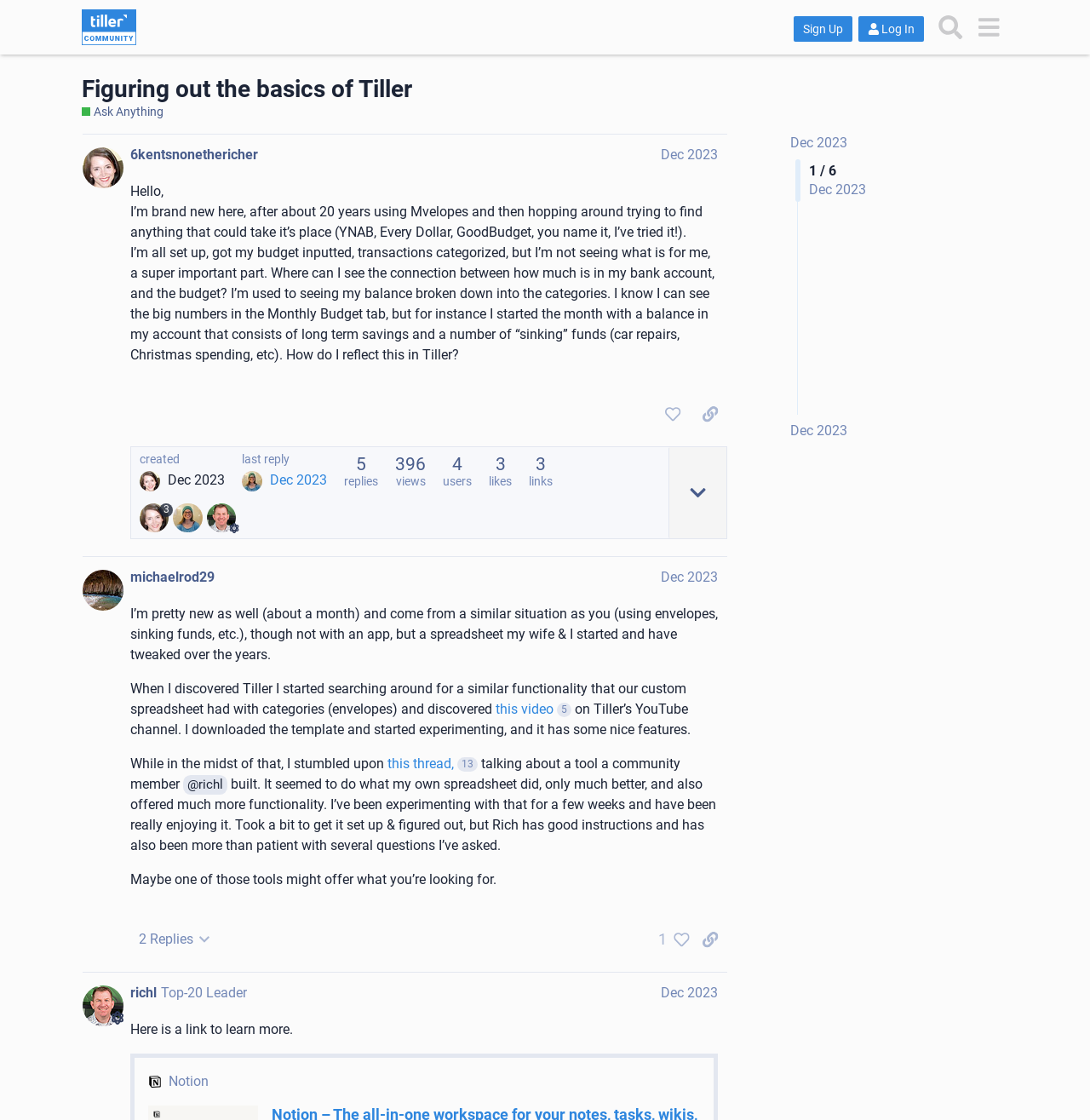Please provide the bounding box coordinates for the element that needs to be clicked to perform the instruction: "Read the reply by @michaelrod29". The coordinates must consist of four float numbers between 0 and 1, formatted as [left, top, right, bottom].

[0.076, 0.497, 0.713, 0.868]